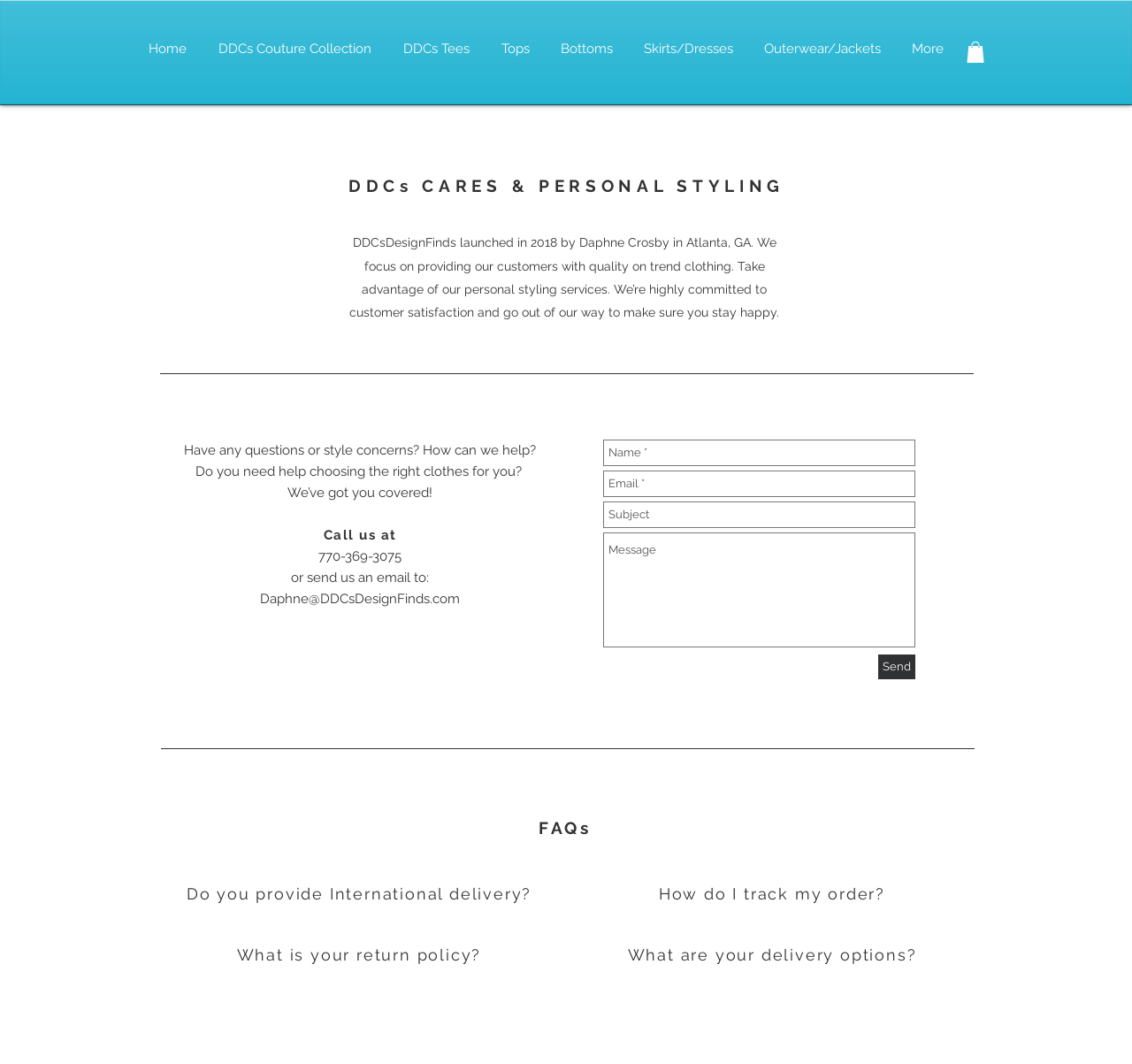Find and indicate the bounding box coordinates of the region you should select to follow the given instruction: "Click on the 'Real Estate' category".

None